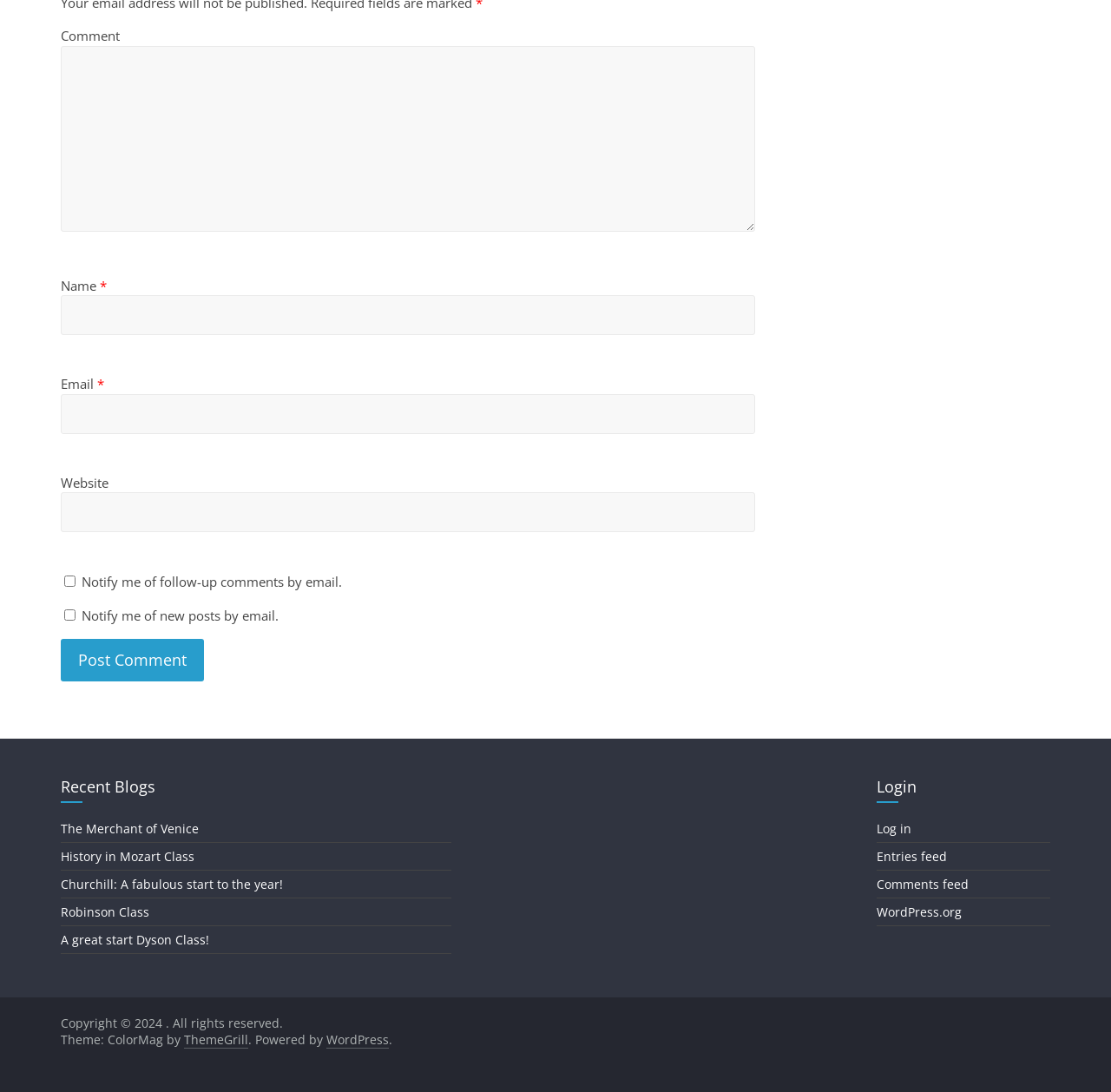Find the bounding box coordinates for the area that should be clicked to accomplish the instruction: "Click the Post Comment button".

[0.055, 0.585, 0.184, 0.624]